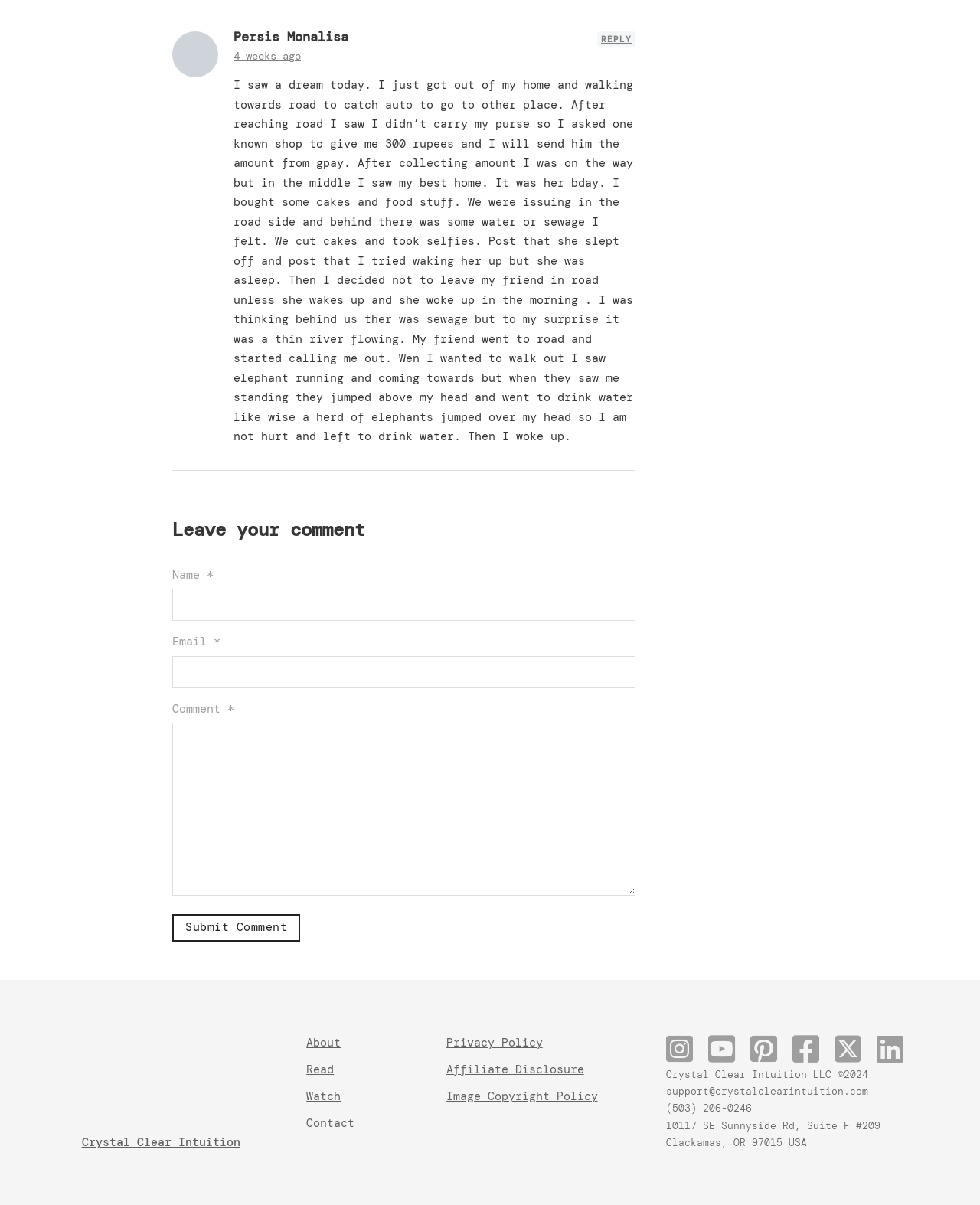Given the description "Crystal Clear Intuition", provide the bounding box coordinates of the corresponding UI element.

[0.083, 0.941, 0.245, 0.954]